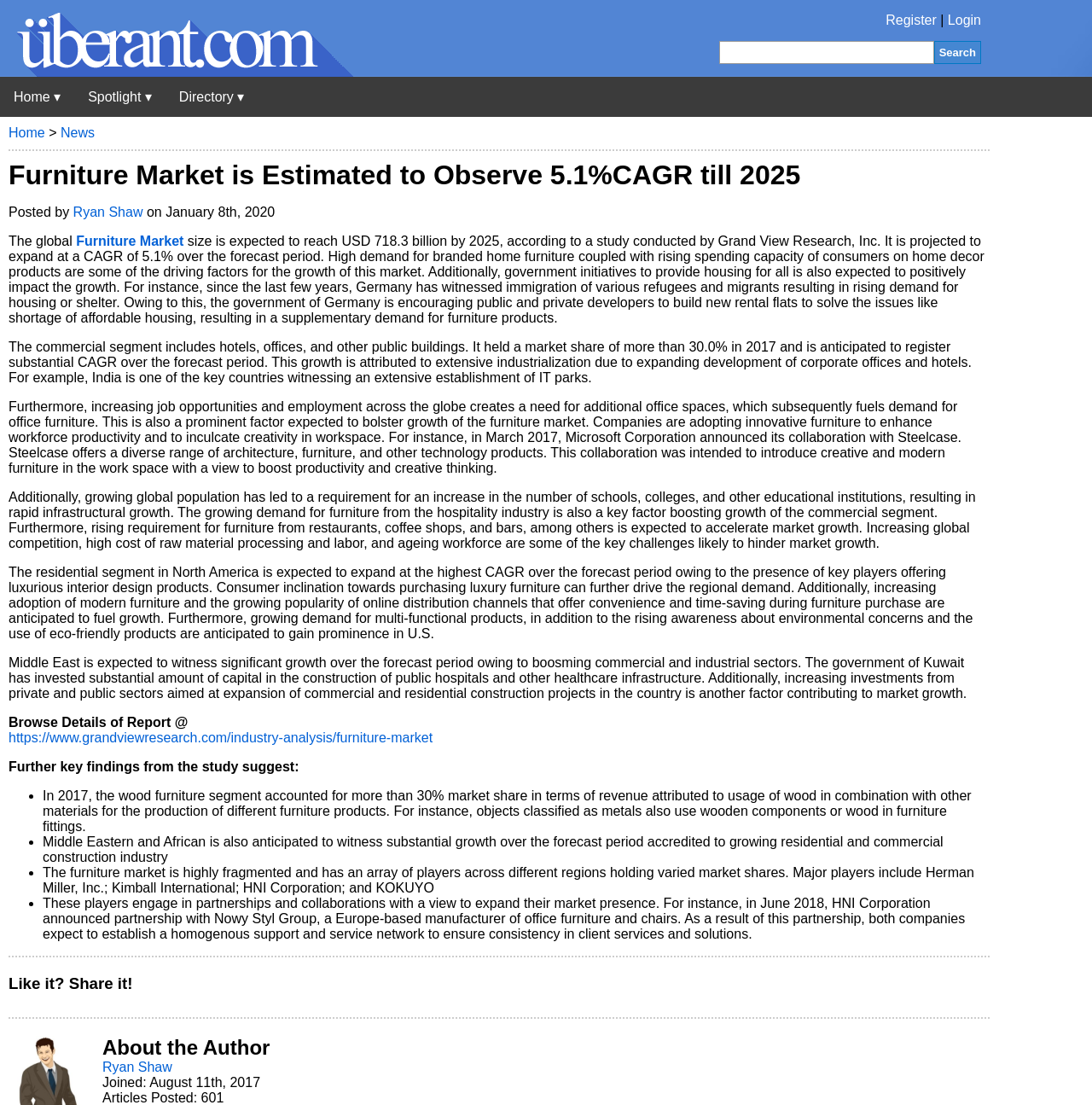Offer an extensive depiction of the webpage and its key elements.

The webpage is about the global furniture market, with a focus on its growth and trends. At the top, there is a navigation bar with links to "Register", "Login", and "Uberant", along with a search bar. Below this, there is a menu with buttons for "Home", "Spotlight", and "Directory", each with a dropdown arrow.

The main content of the page is a news article with the title "Furniture Market is Estimated to Observe 5.1%CAGR till 2025". The article is written by Ryan Shaw and was posted on January 8th, 2020. The text is divided into several paragraphs, discussing the growth of the furniture market, its driving factors, and the commercial and residential segments.

There are several sections within the article, including one on the commercial segment, which held a market share of more than 30% in 2017, and another on the residential segment, which is expected to expand at the highest CAGR over the forecast period. The article also mentions the growth of the furniture market in the Middle East and North America.

The article includes several links, including one to a report by Grand View Research, Inc. and another to a webpage with more information on the furniture market. There is also a section with key findings from the study, presented in a bulleted list.

At the bottom of the page, there are sections for "Like it? Share it!" and "About the Author", with a link to the author's profile and a count of the number of articles they have posted.